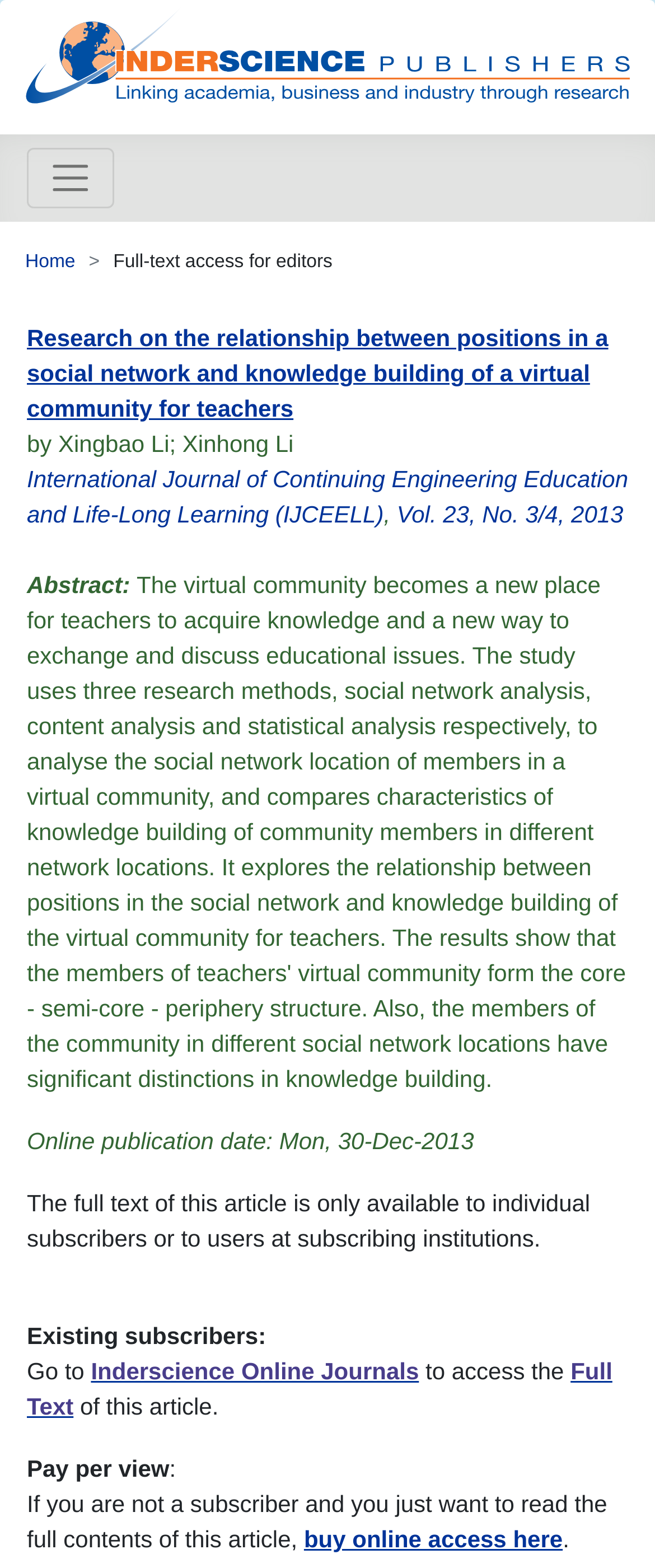Respond concisely with one word or phrase to the following query:
What is the title of the research article?

Research on the relationship between positions in a social network and knowledge building of a virtual community for teachers